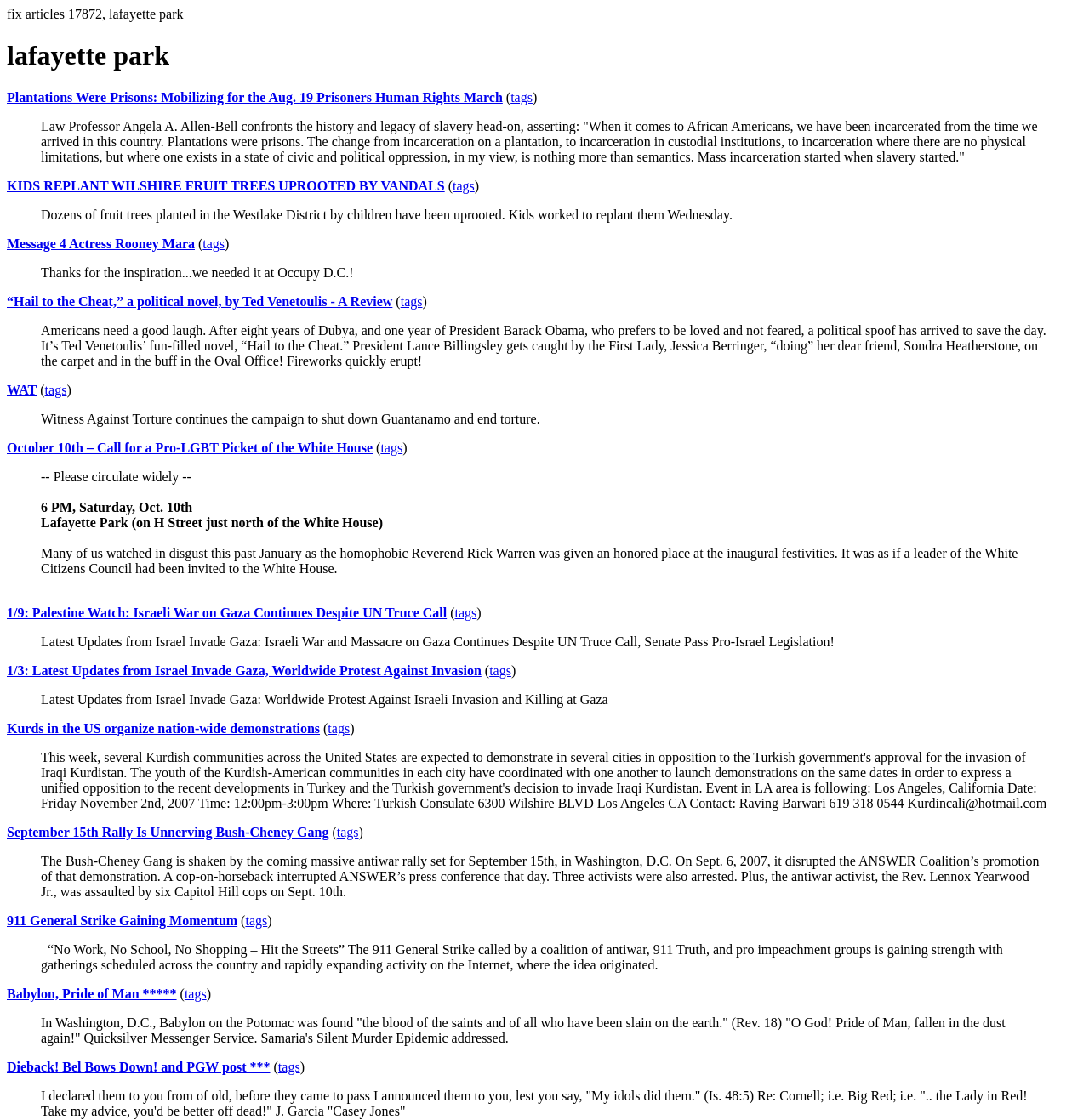Please determine the bounding box coordinates of the area that needs to be clicked to complete this task: 'Click on the link 'Plantations Were Prisons: Mobilizing for the Aug. 19 Prisoners Human Rights March''. The coordinates must be four float numbers between 0 and 1, formatted as [left, top, right, bottom].

[0.006, 0.08, 0.462, 0.093]